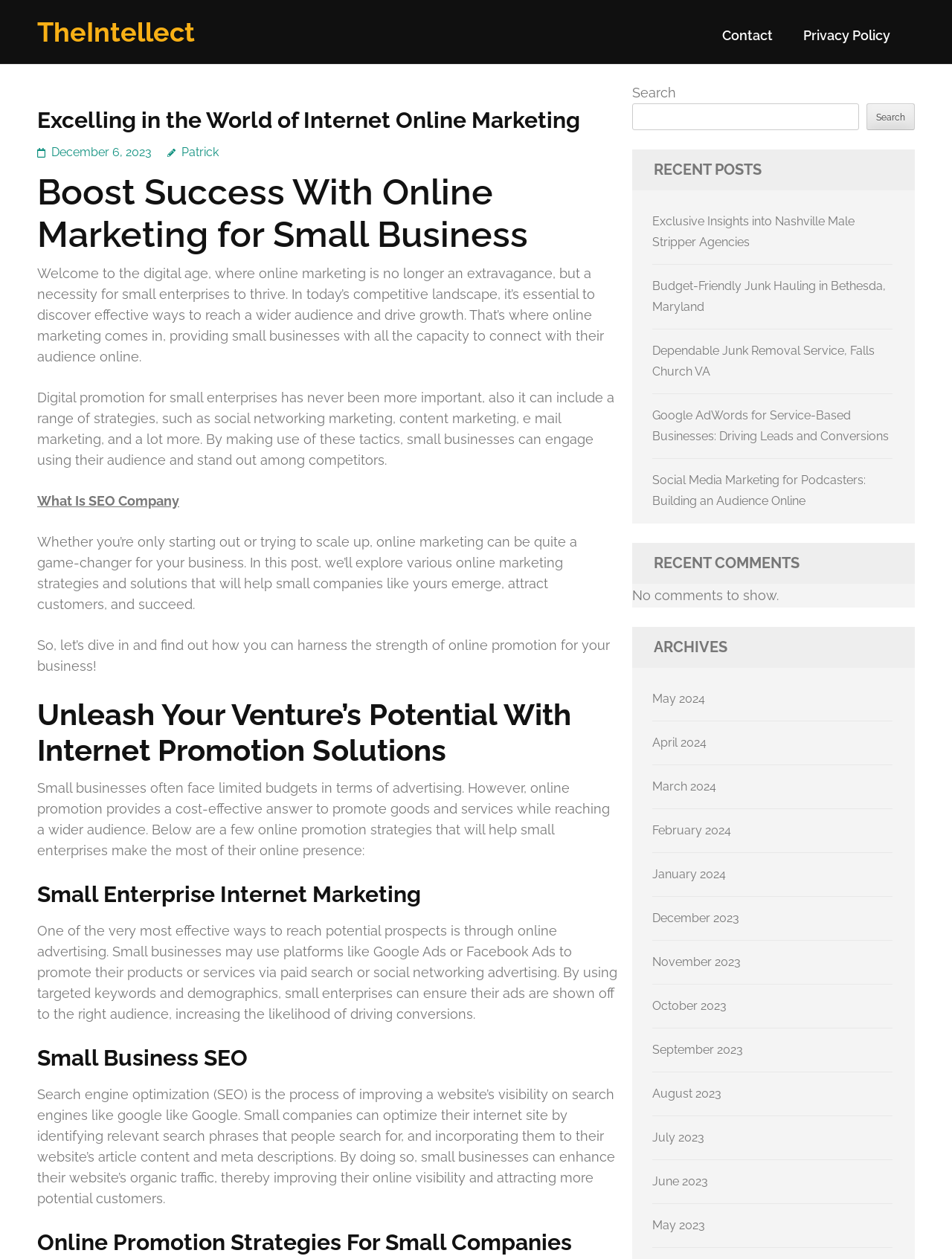Provide a brief response to the question using a single word or phrase: 
What is the purpose of online marketing for small businesses?

To reach a wider audience